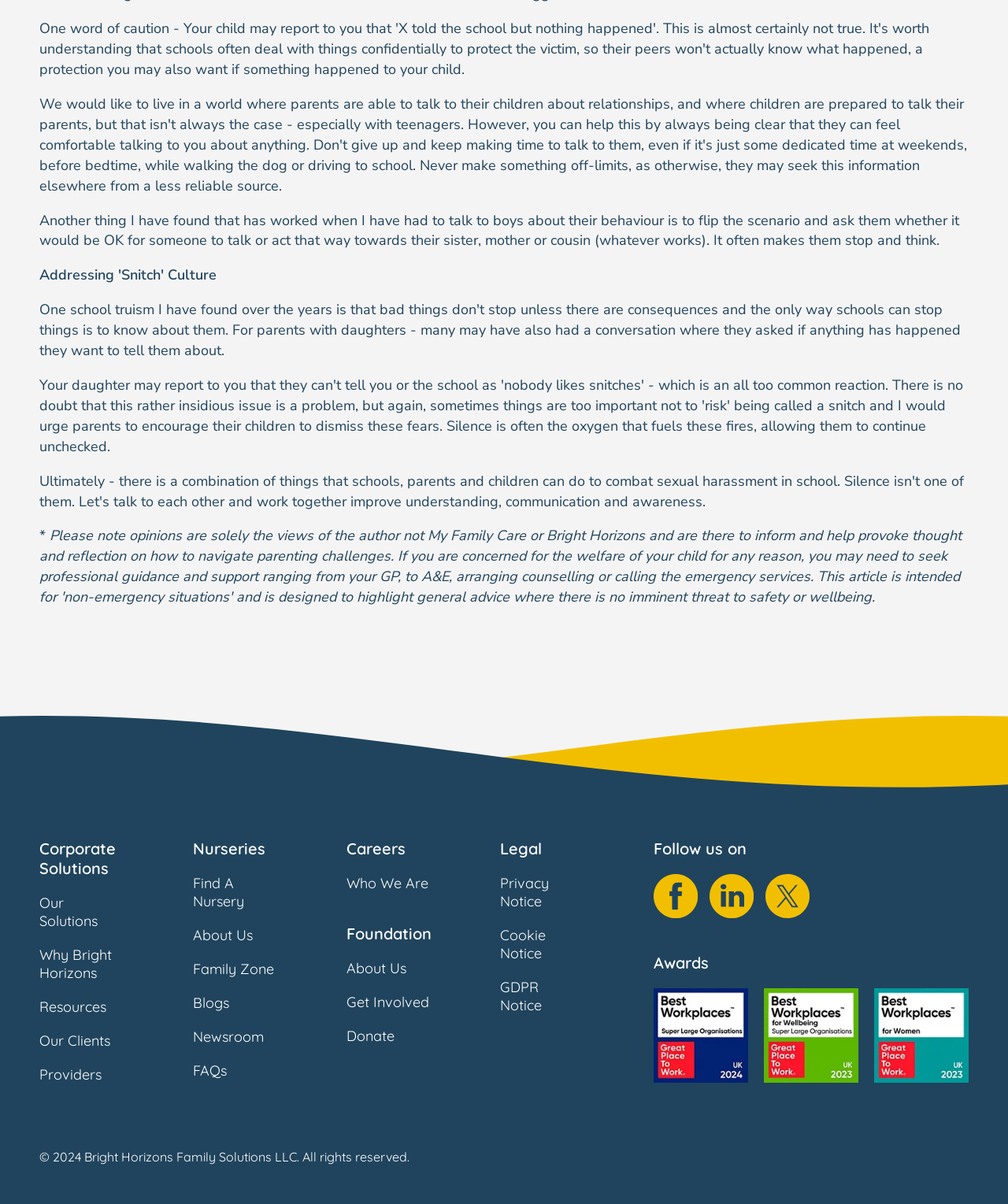What social media platforms does Bright Horizons have a presence on?
Provide an in-depth and detailed explanation in response to the question.

On the webpage, I can see a heading 'Follow us on' which suggests that Bright Horizons has a presence on social media platforms. Under this heading, I can see links to Facebook, Linkedin, and X, which are the social media platforms that Bright Horizons is present on.